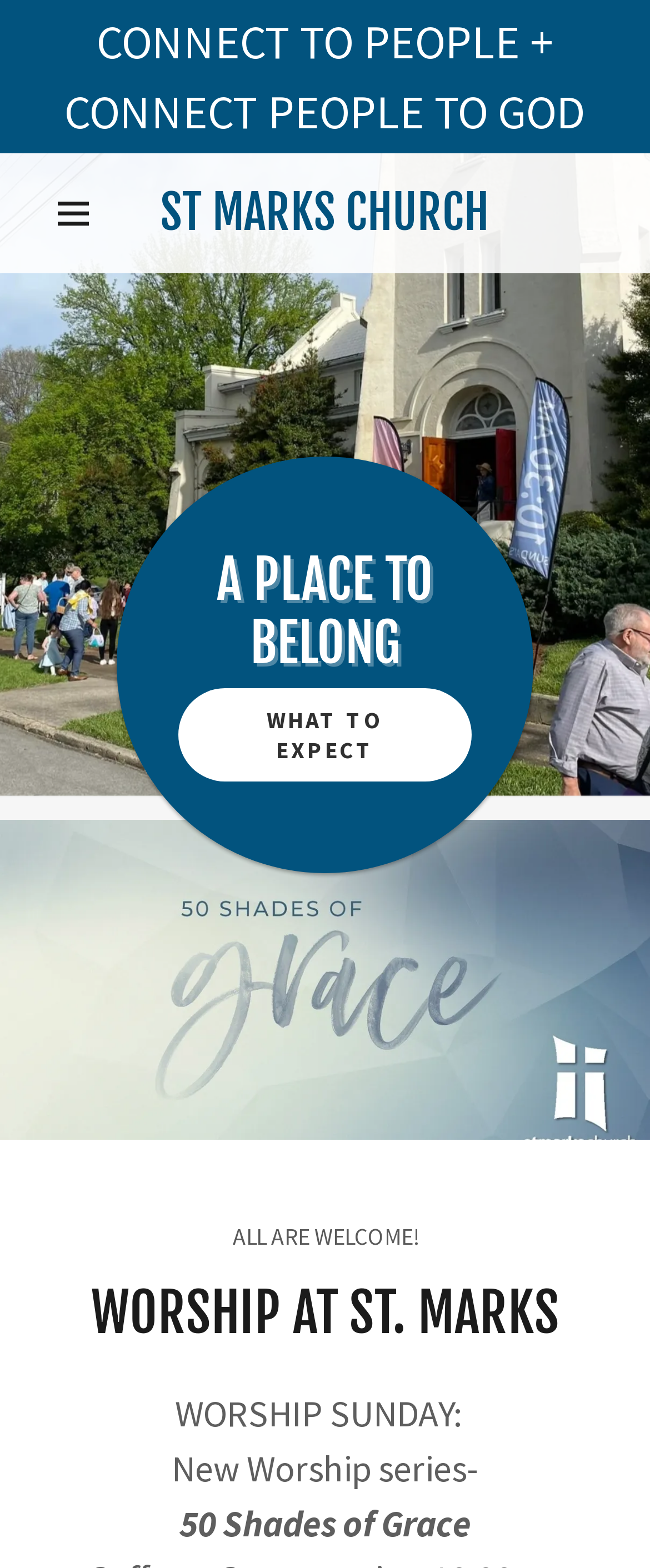Answer the question below in one word or phrase:
What is the main theme of this website?

Spirituality